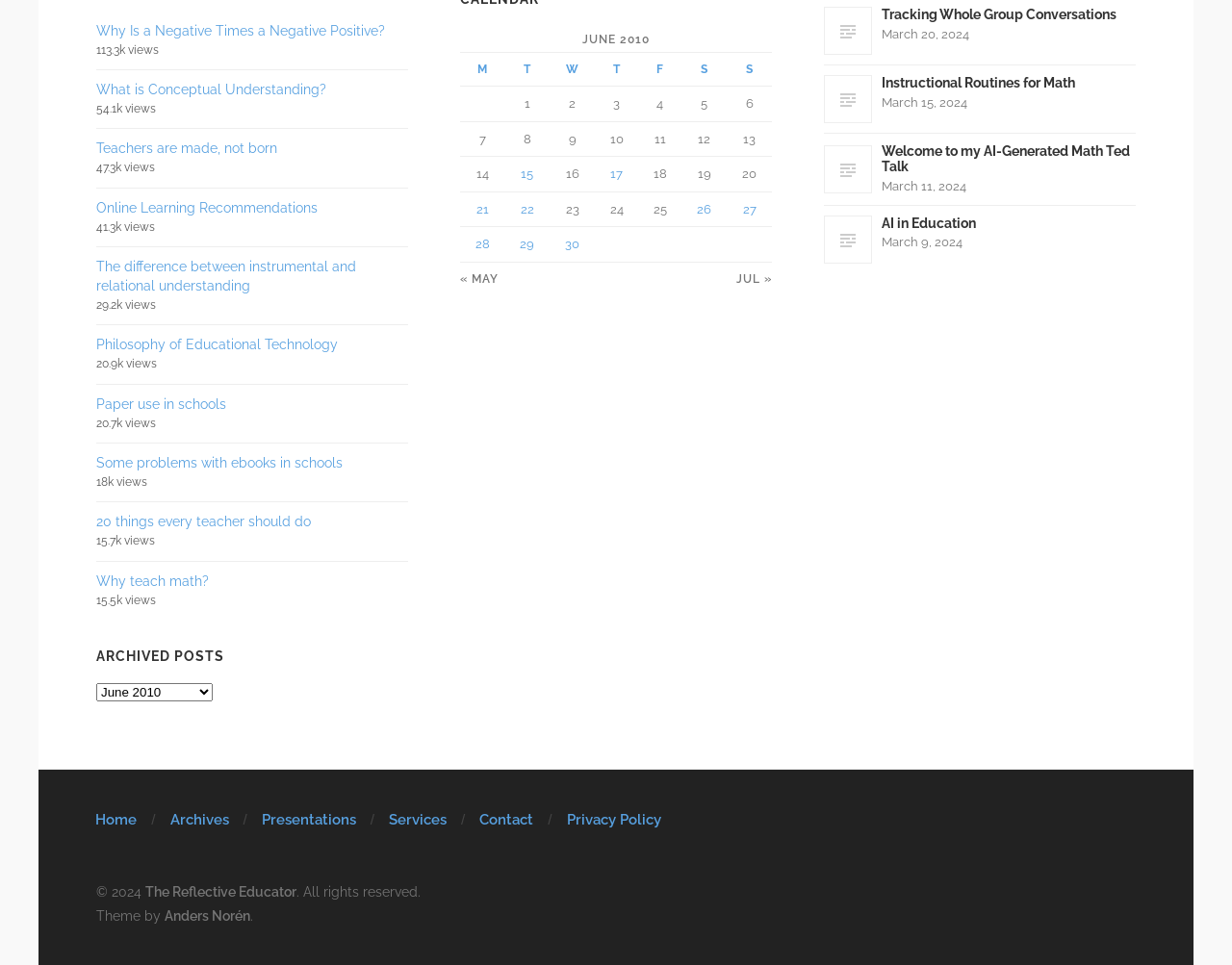Identify the bounding box for the given UI element using the description provided. Coordinates should be in the format (top-left x, top-left y, bottom-right x, bottom-right y) and must be between 0 and 1. Here is the description: Privacy Policy

[0.46, 0.841, 0.536, 0.859]